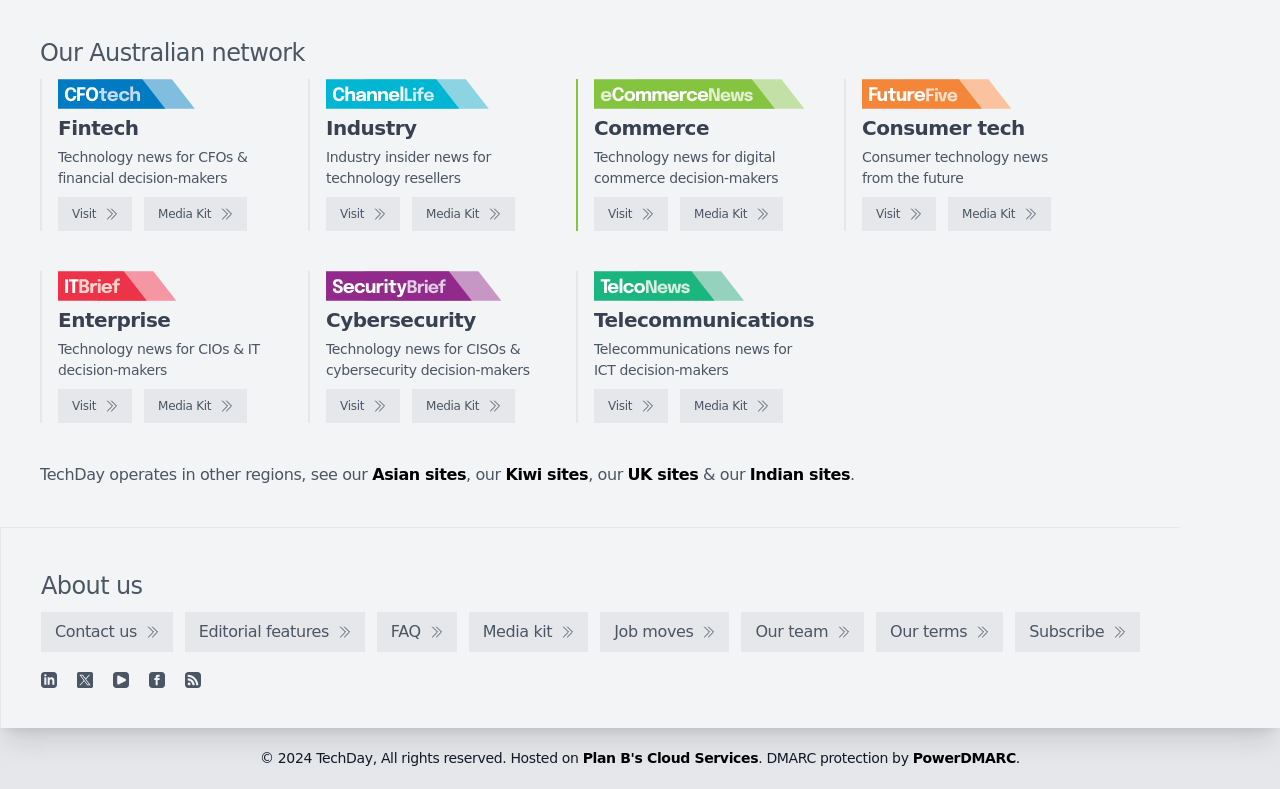Predict the bounding box of the UI element based on this description: "Plan B's Cloud Services".

[0.455, 0.951, 0.592, 0.971]